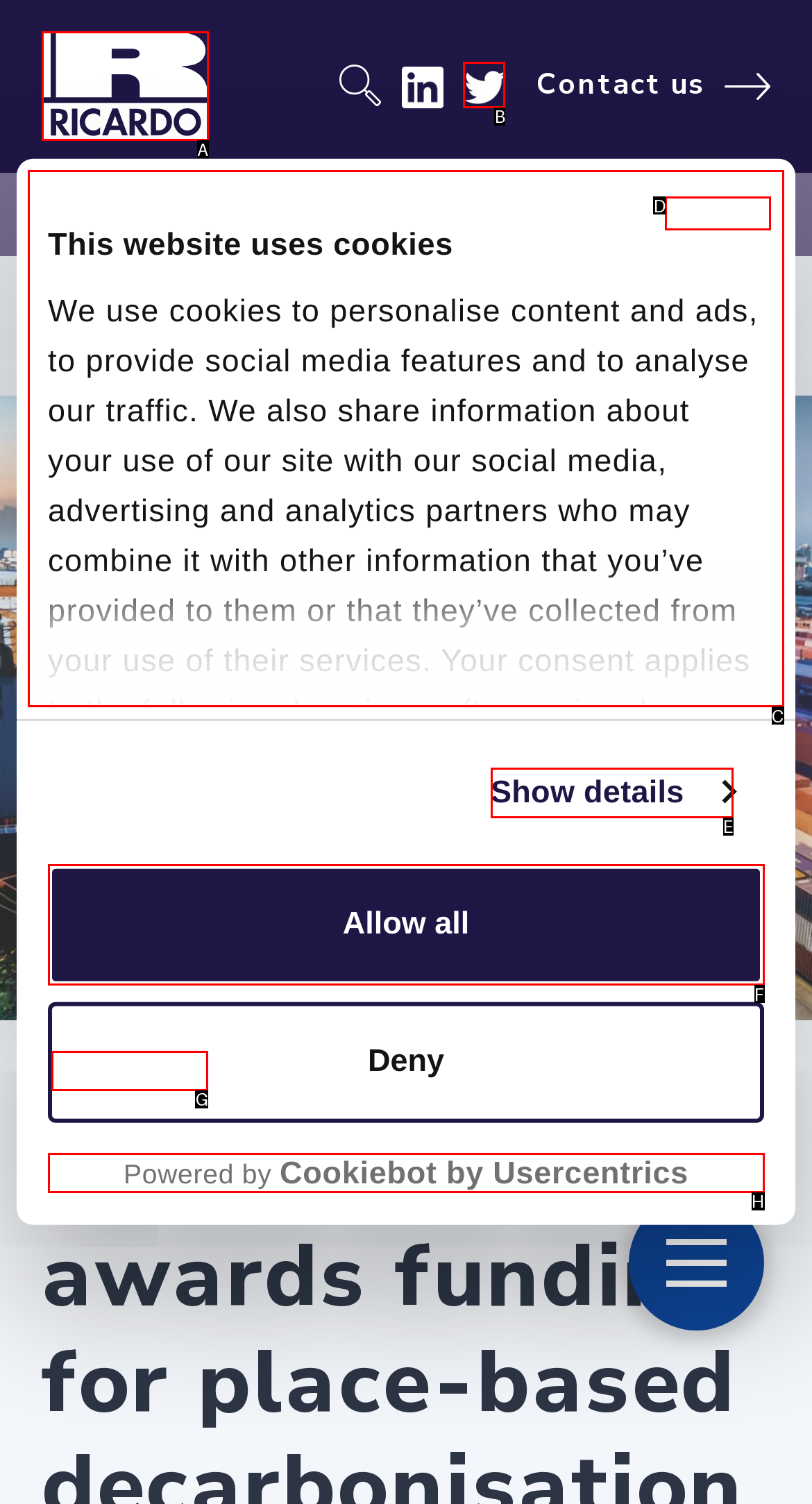From the available options, which lettered element should I click to complete this task: Read the article?

G